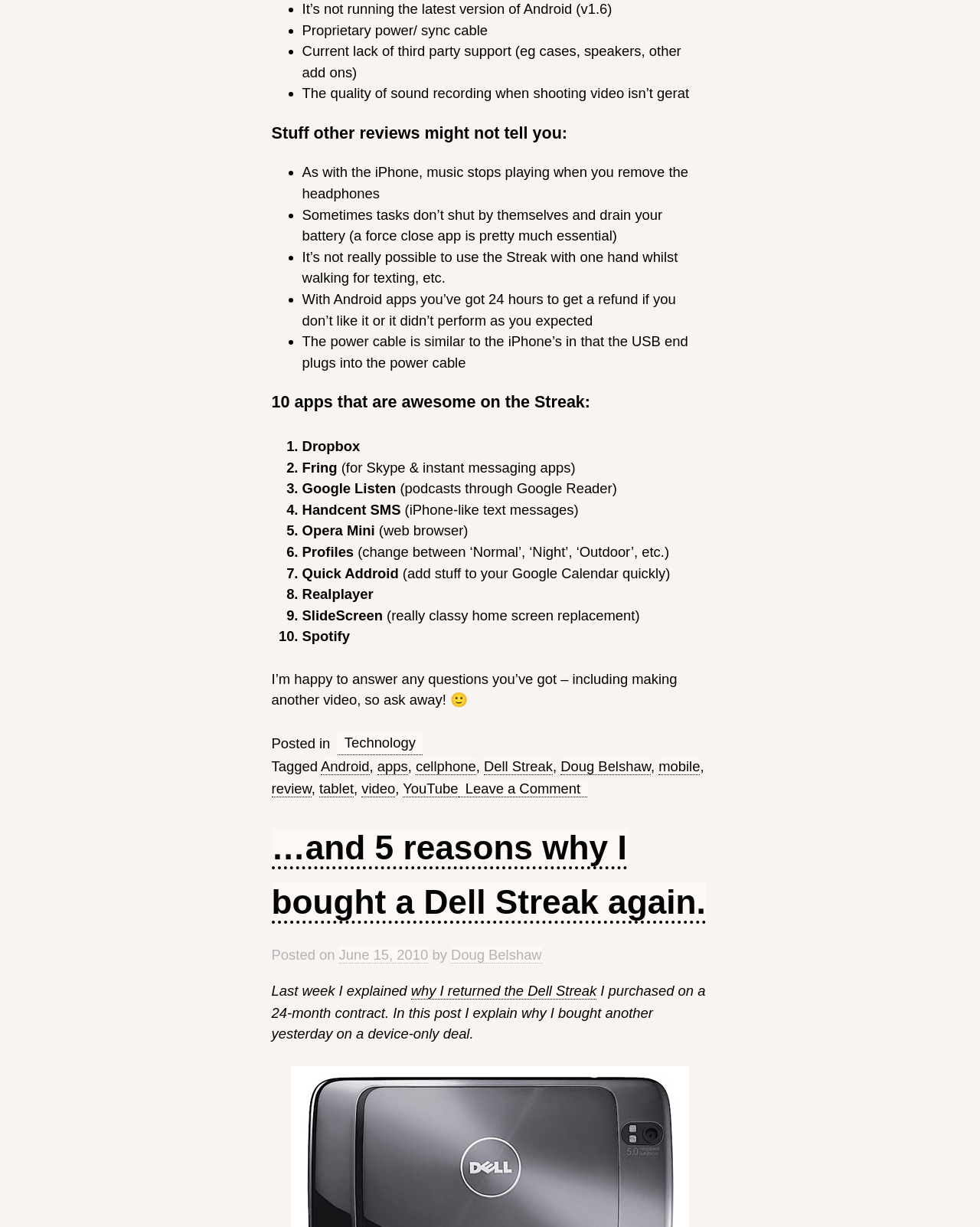Please find the bounding box coordinates of the element's region to be clicked to carry out this instruction: "Click on the 'Technology' link".

[0.344, 0.596, 0.431, 0.615]